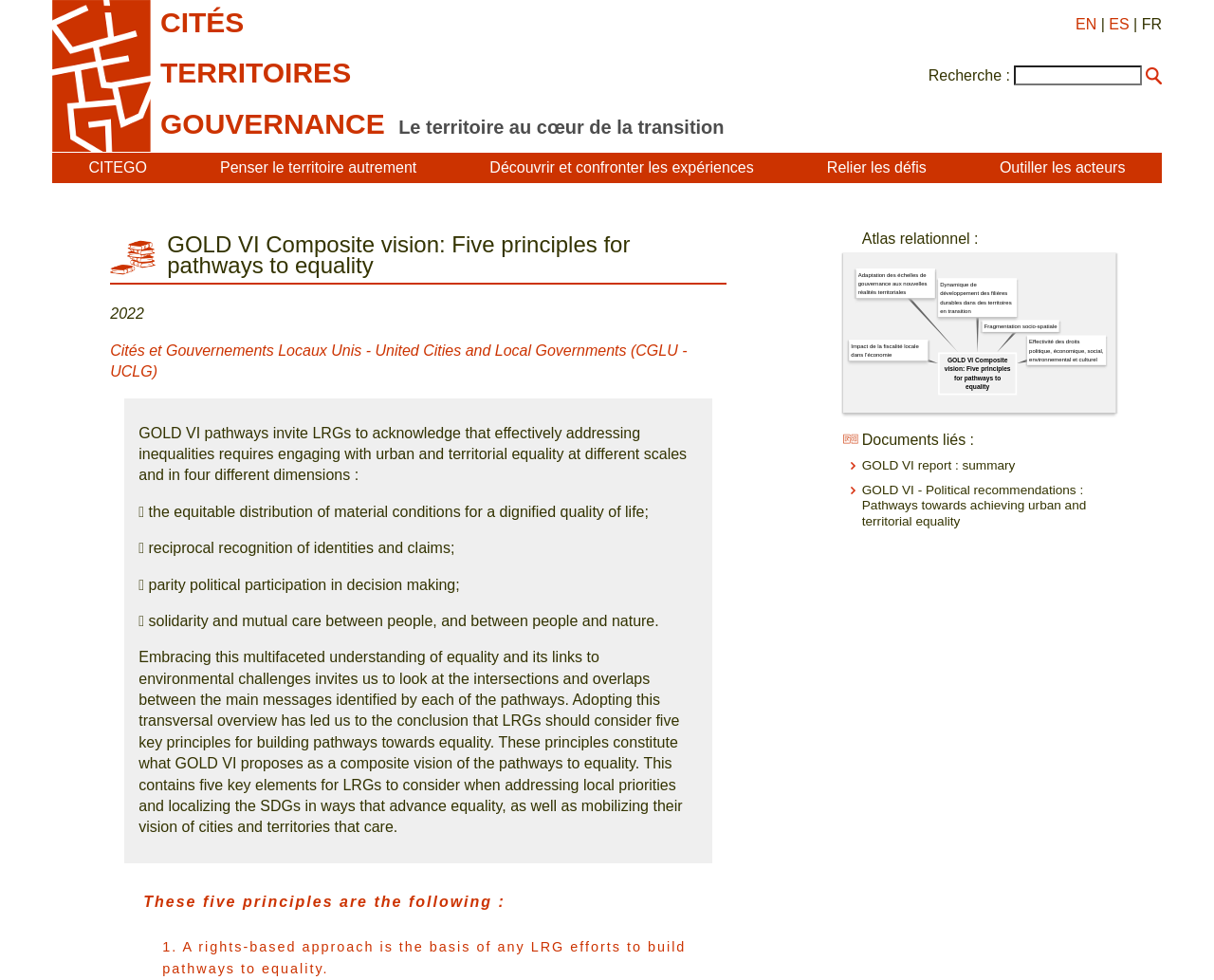How many links are there on the webpage?
Based on the image content, provide your answer in one word or a short phrase.

15